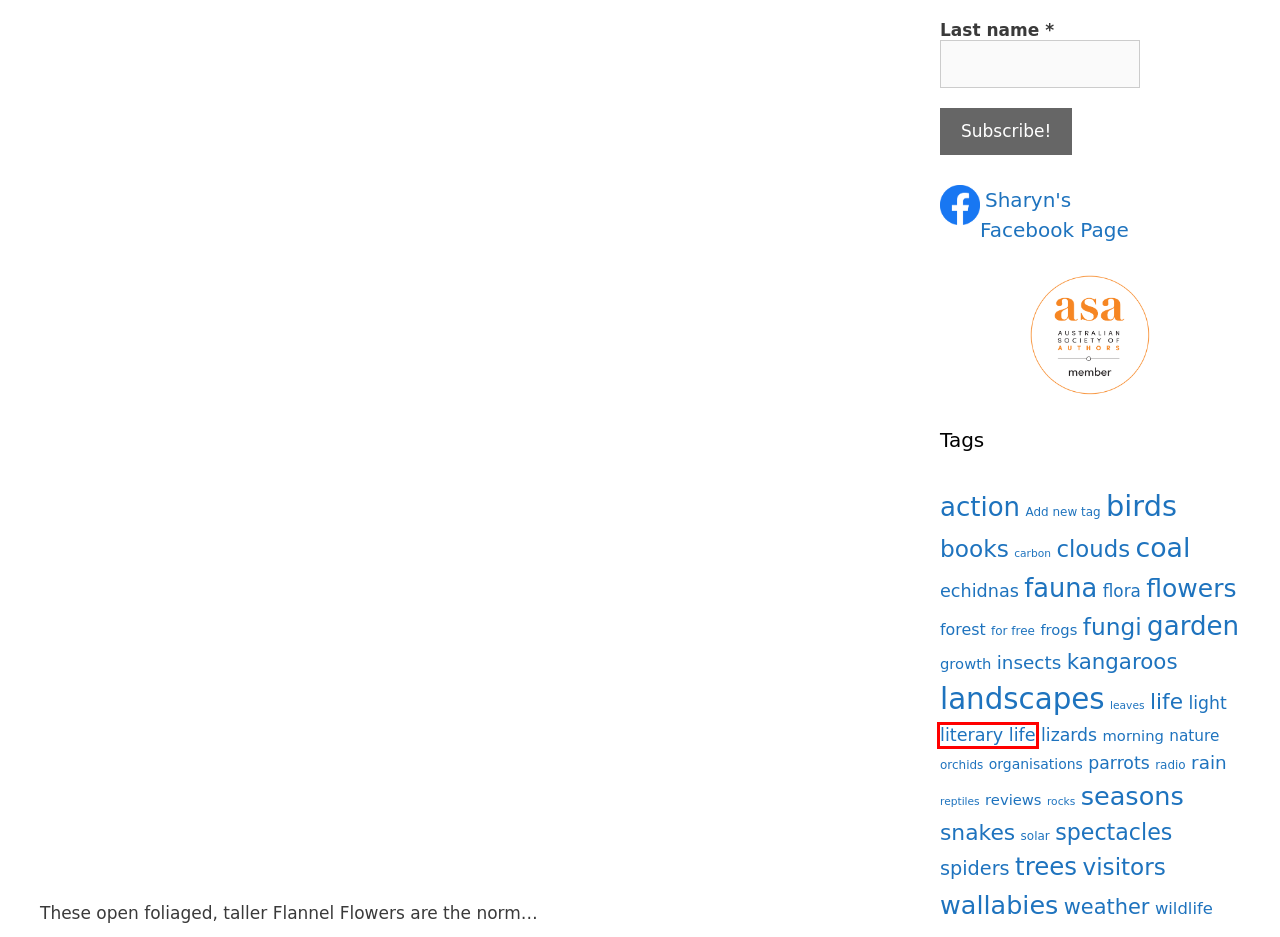Examine the webpage screenshot and identify the UI element enclosed in the red bounding box. Pick the webpage description that most accurately matches the new webpage after clicking the selected element. Here are the candidates:
A. rain – The woman on the mountain
B. flowers – The woman on the mountain
C. reptiles – The woman on the mountain
D. morning – The woman on the mountain
E. literary life – The woman on the mountain
F. kangaroos – The woman on the mountain
G. wallabies – The woman on the mountain
H. leaves – The woman on the mountain

E